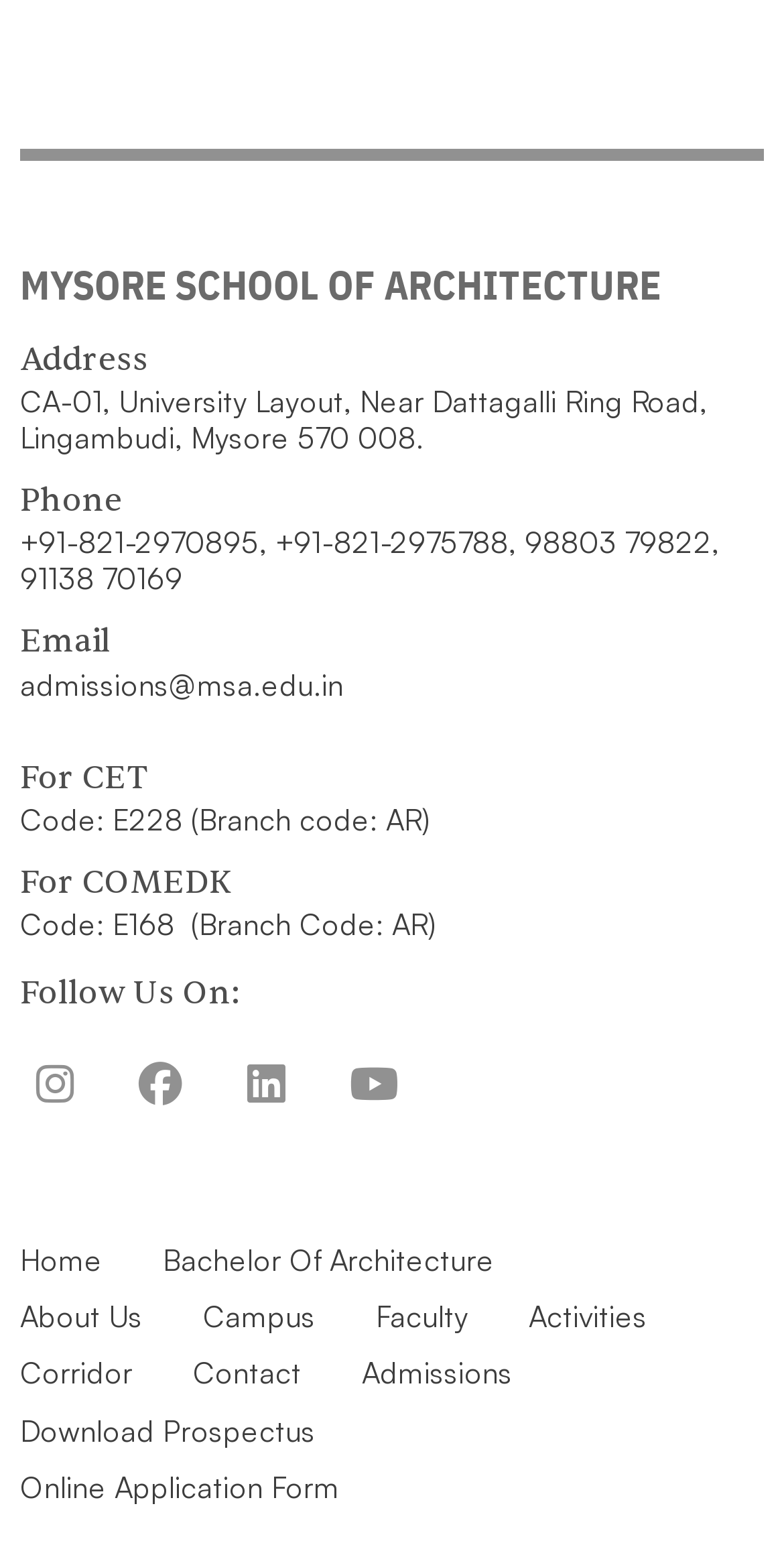What is the phone number of Mysore School of Architecture?
Please interpret the details in the image and answer the question thoroughly.

The phone number of Mysore School of Architecture can be found under the 'Phone' heading, which is located below the 'Address' section. The phone number is provided in a static text element with the coordinates [0.026, 0.338, 0.918, 0.385].